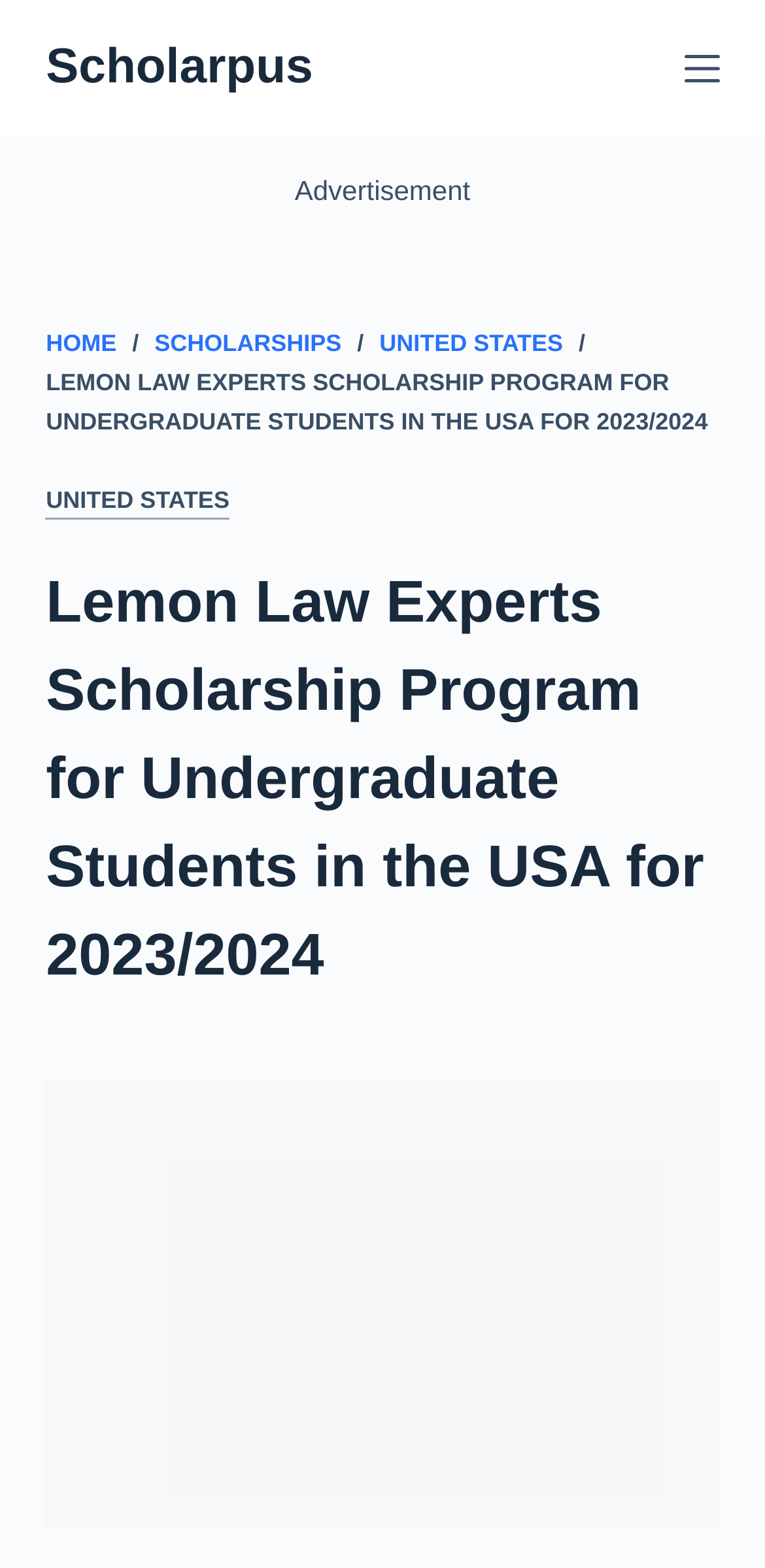Extract the bounding box for the UI element that matches this description: "Skip to content".

[0.0, 0.0, 0.103, 0.025]